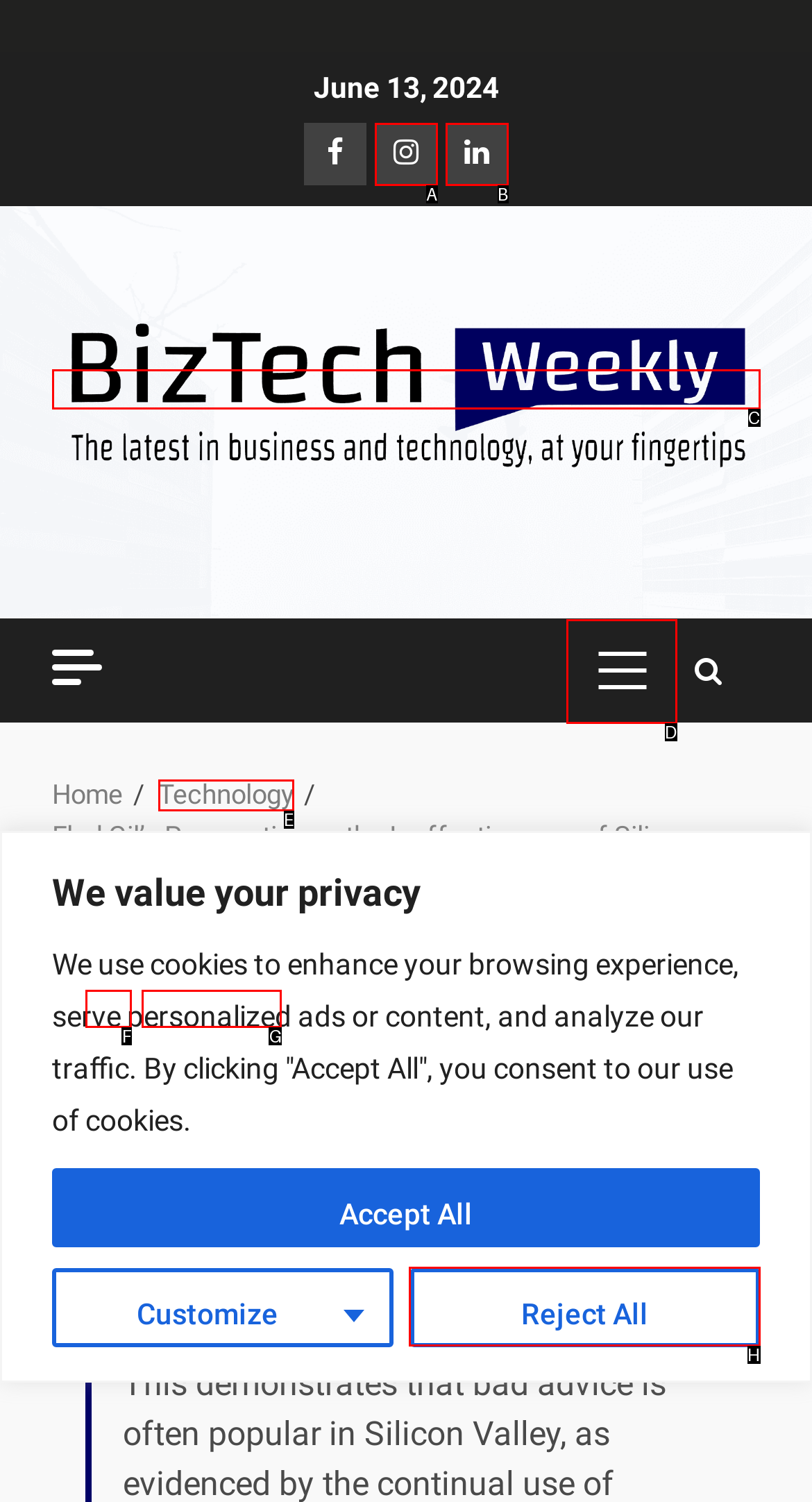Select the HTML element that corresponds to the description: Technology. Answer with the letter of the matching option directly from the choices given.

G